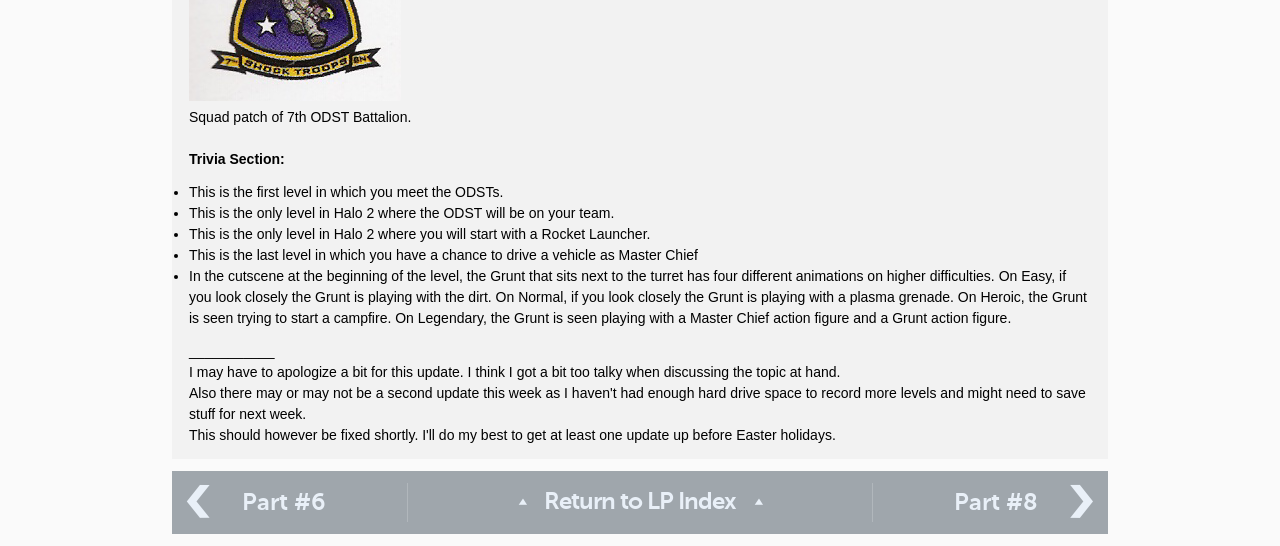What is special about the Grunt in the cutscene?
Based on the image, provide a one-word or brief-phrase response.

Different animations on higher difficulties